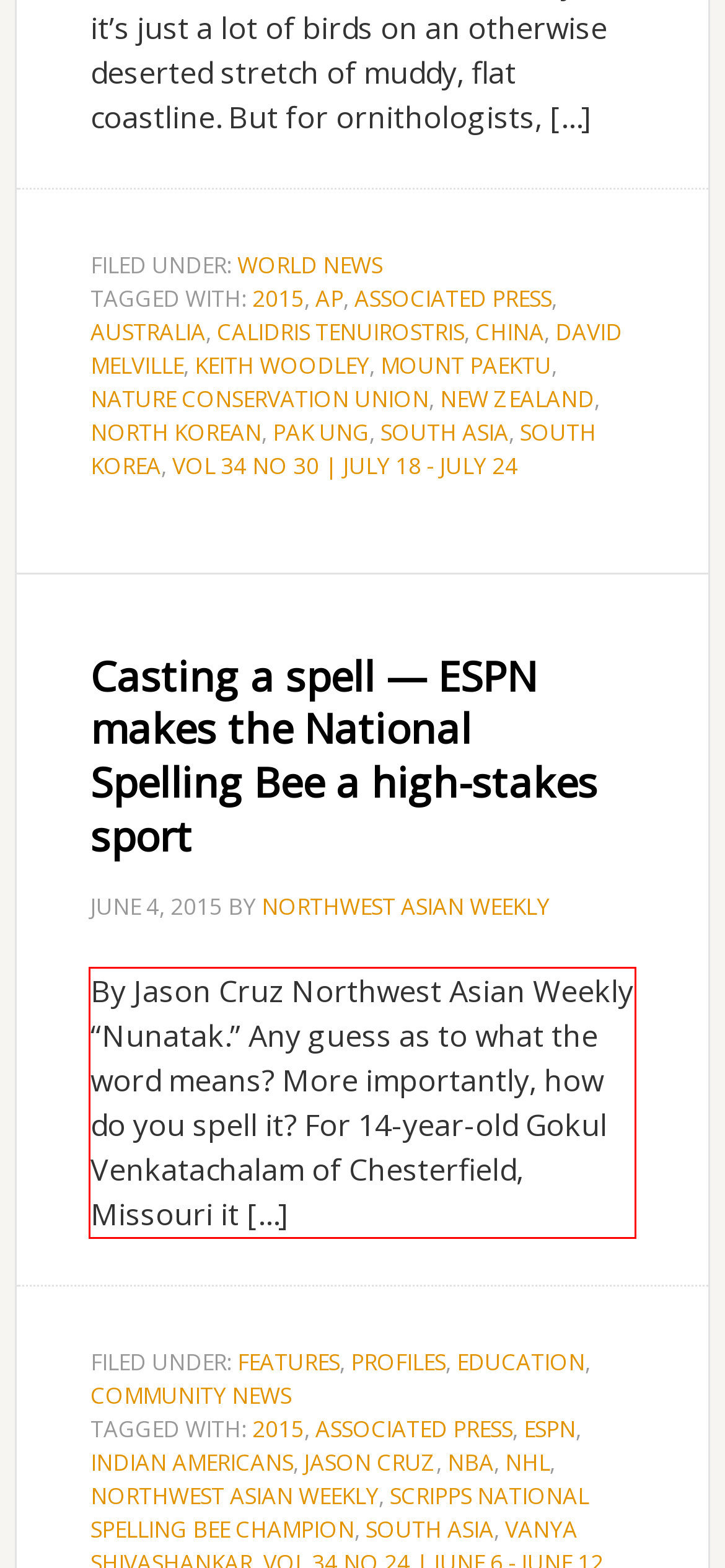Within the screenshot of the webpage, there is a red rectangle. Please recognize and generate the text content inside this red bounding box.

By Jason Cruz Northwest Asian Weekly “Nunatak.” Any guess as to what the word means? More importantly, how do you spell it? For 14-year-old Gokul Venkatachalam of Chesterfield, Missouri it […]